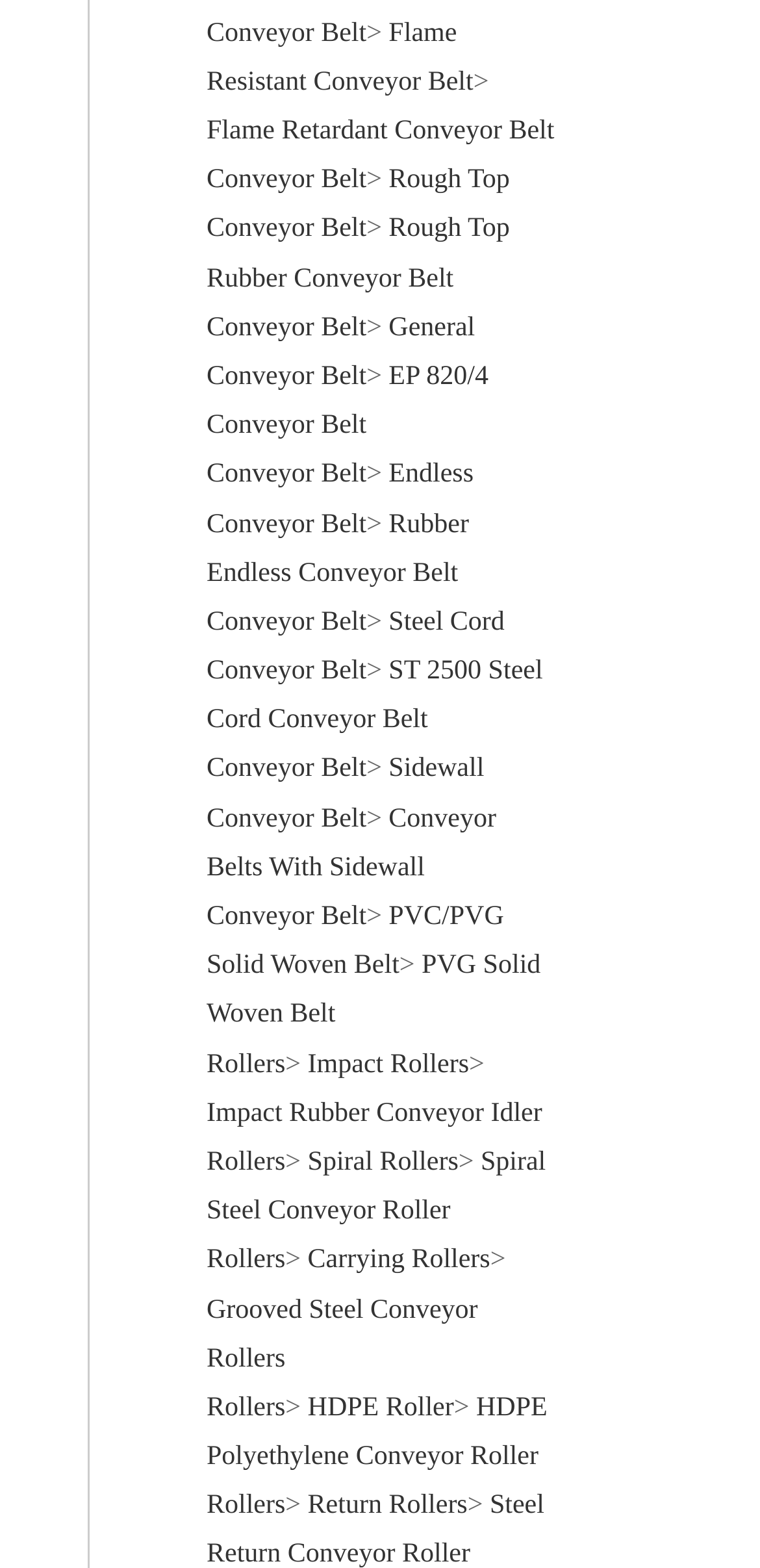Locate the bounding box coordinates of the element that should be clicked to execute the following instruction: "Explore Rough Top Conveyor Belt".

[0.272, 0.106, 0.671, 0.156]